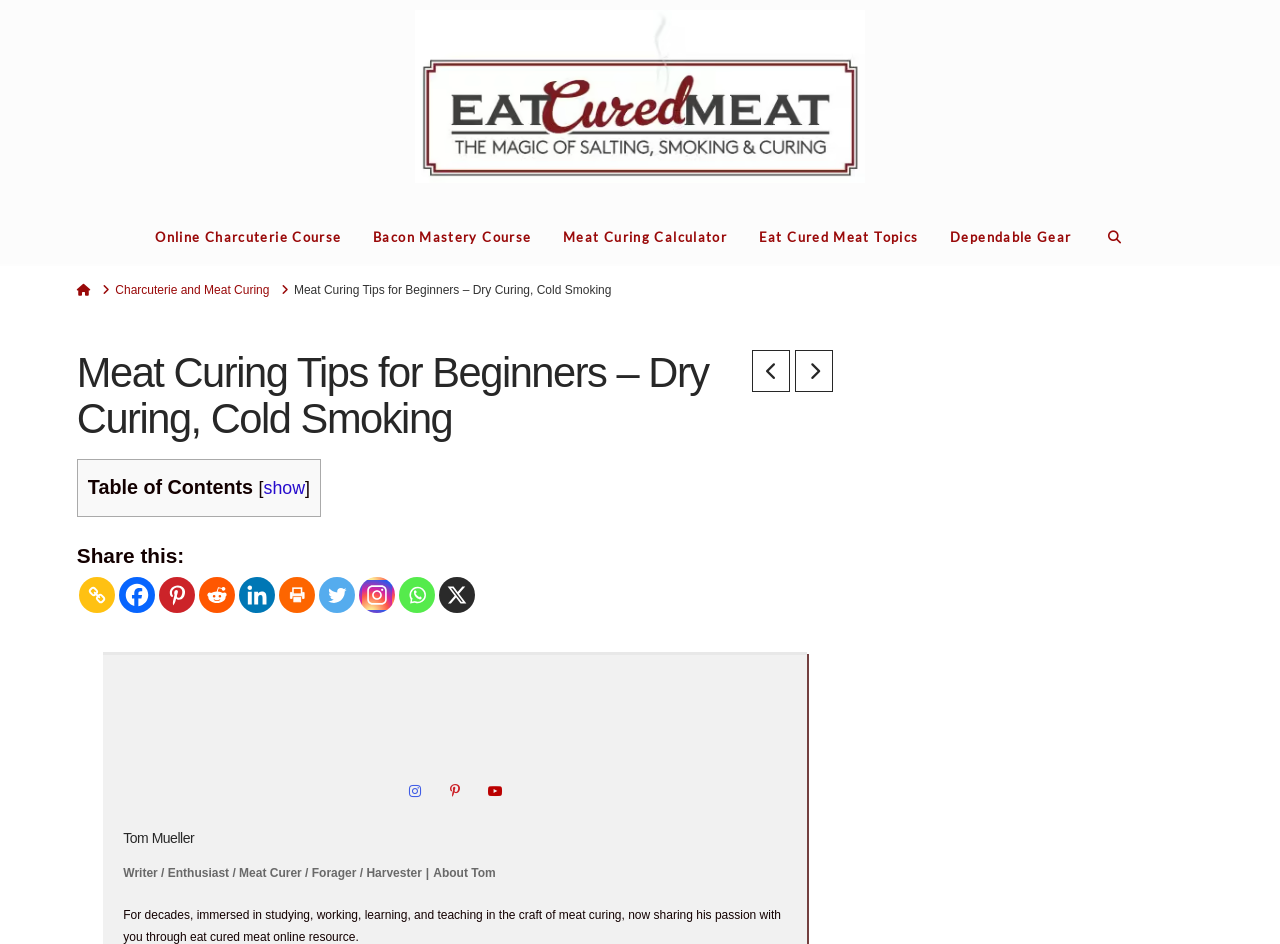Please specify the bounding box coordinates of the element that should be clicked to execute the given instruction: 'View Vendor Registration'. Ensure the coordinates are four float numbers between 0 and 1, expressed as [left, top, right, bottom].

None